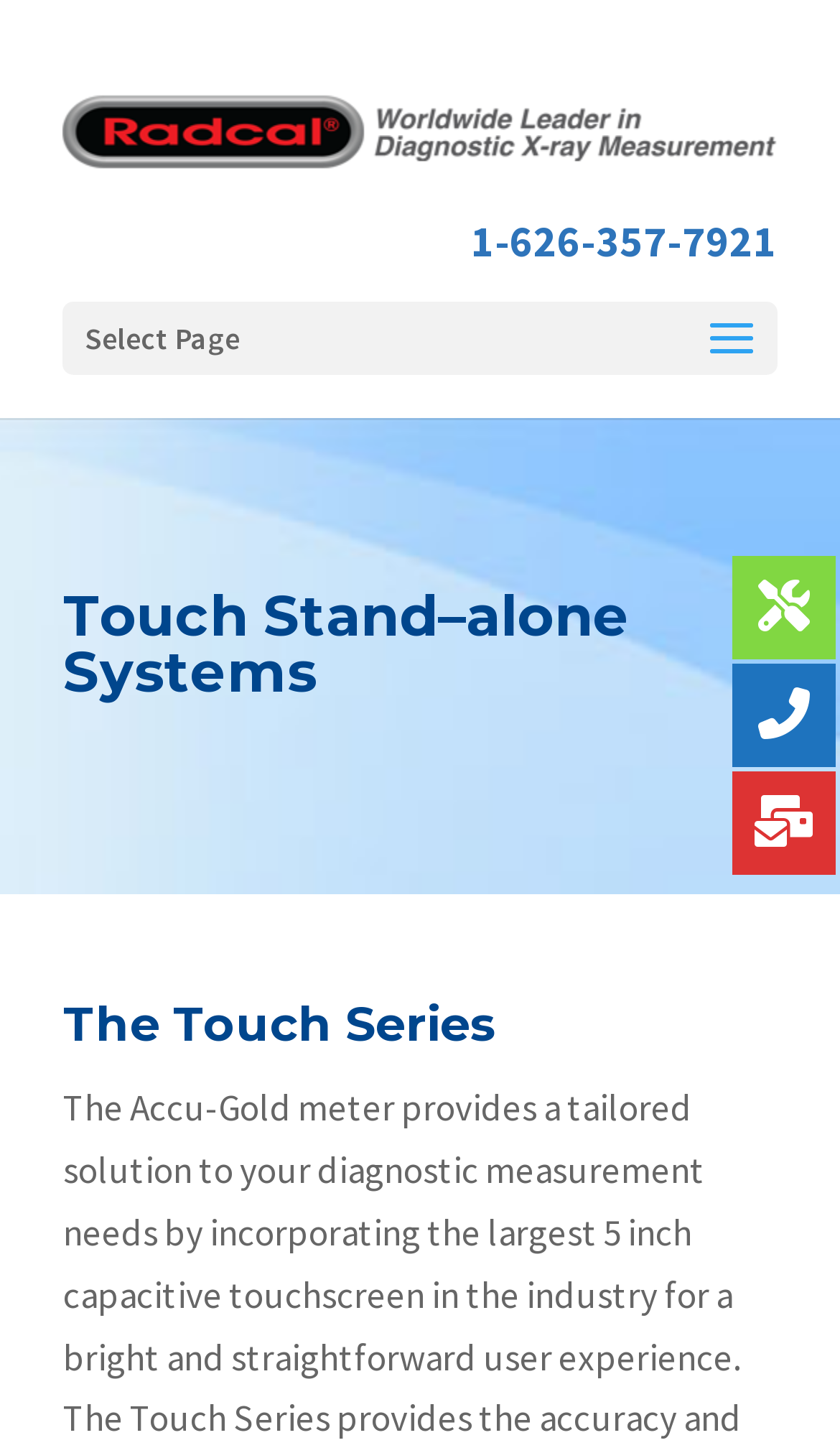Determine the bounding box coordinates in the format (top-left x, top-left y, bottom-right x, bottom-right y). Ensure all values are floating point numbers between 0 and 1. Identify the bounding box of the UI element described by: 1-626-357-7921

[0.561, 0.147, 0.925, 0.184]